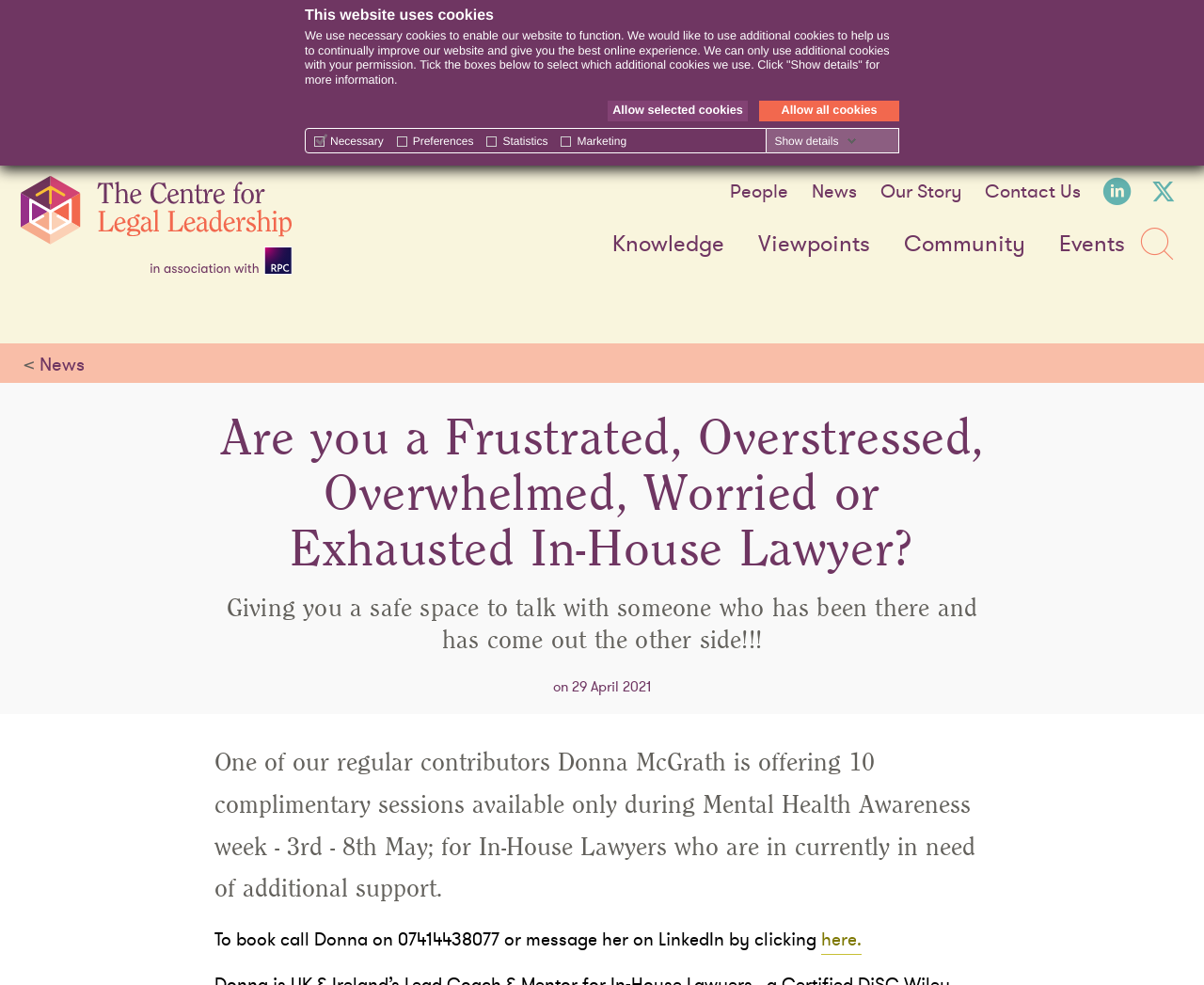Highlight the bounding box coordinates of the element that should be clicked to carry out the following instruction: "Click the 'Allow selected cookies' link". The coordinates must be given as four float numbers ranging from 0 to 1, i.e., [left, top, right, bottom].

[0.505, 0.103, 0.621, 0.124]